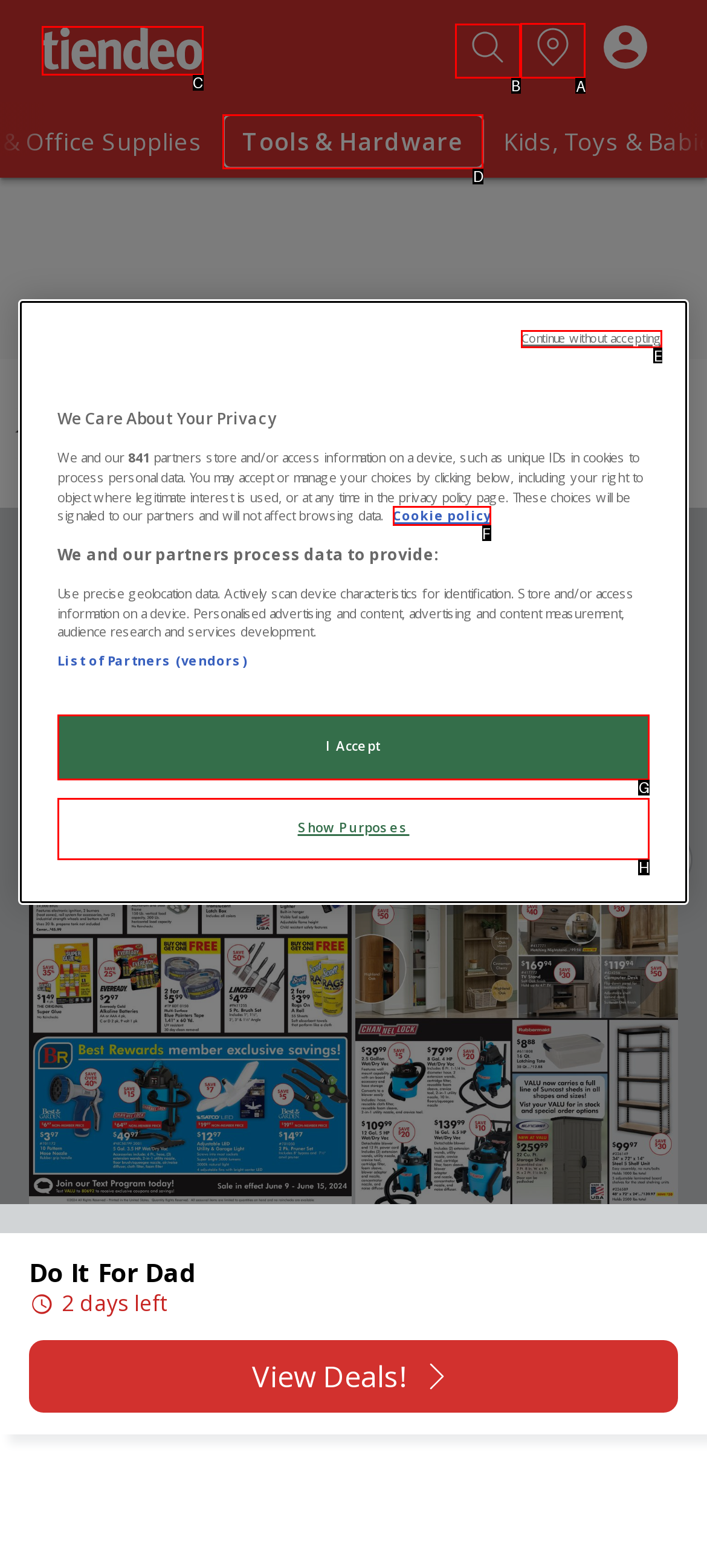Find the correct option to complete this instruction: Change location. Reply with the corresponding letter.

A